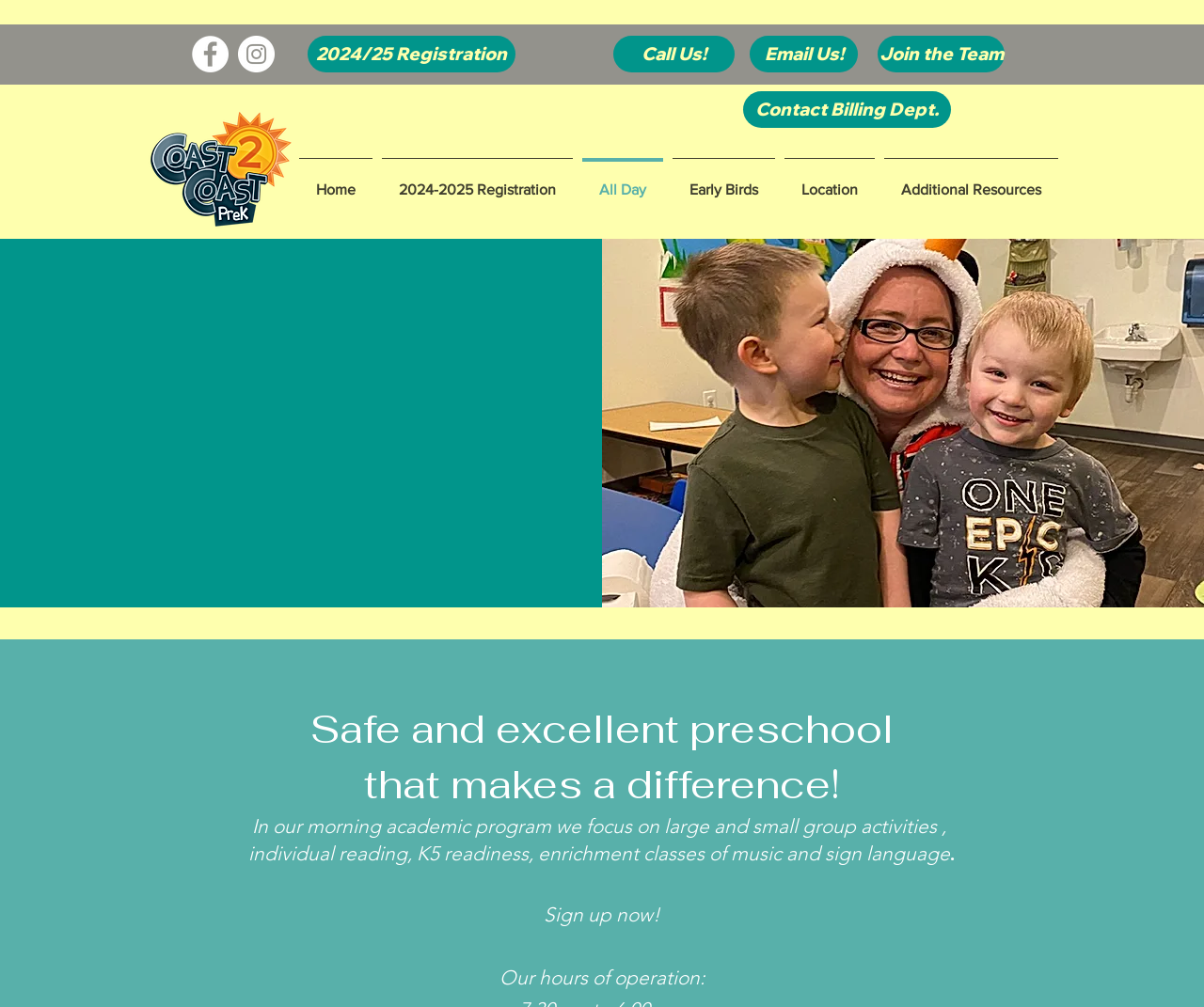Use a single word or phrase to answer the question: 
What is the call to action on the webpage?

Sign up now!